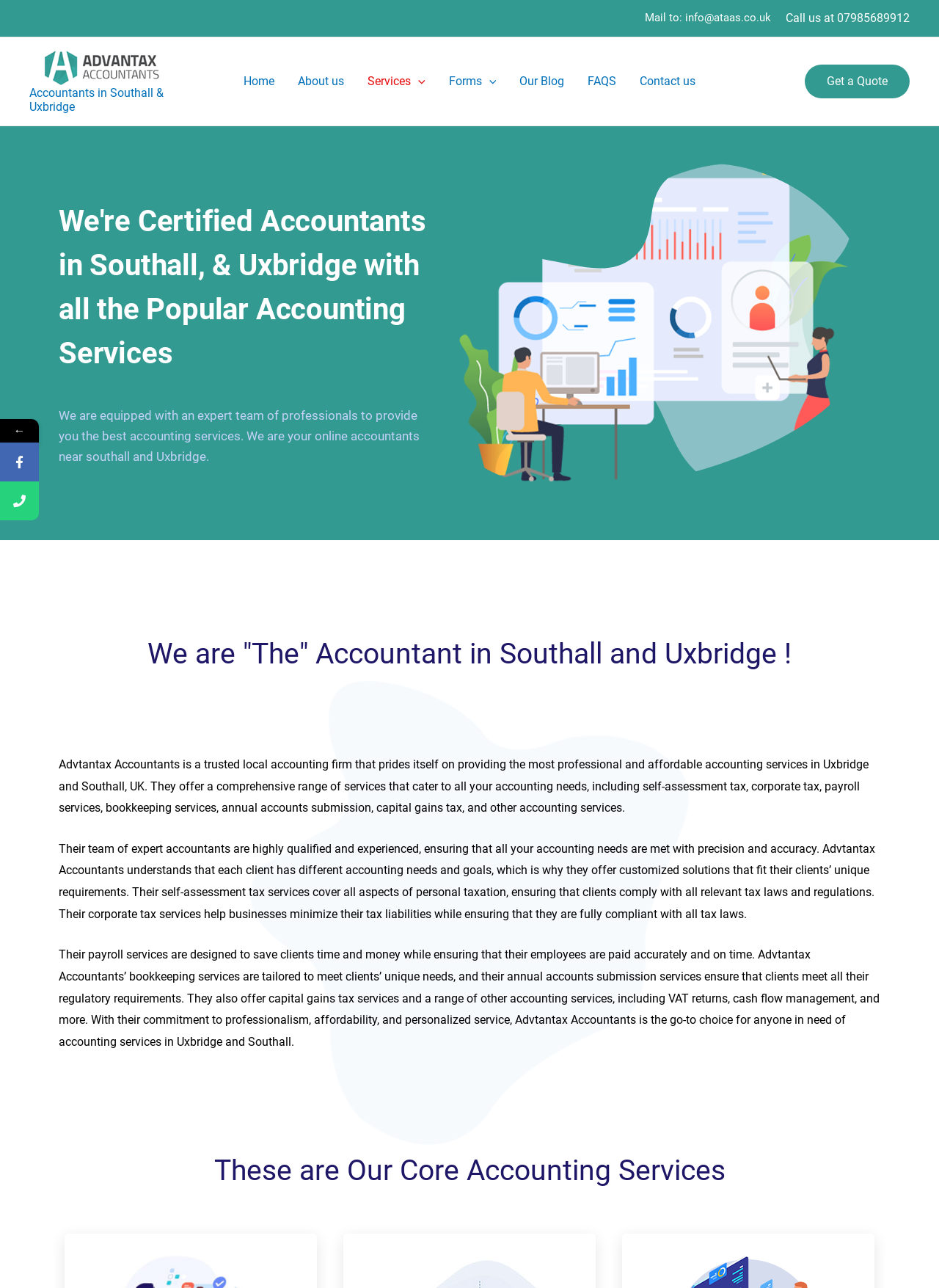Find the bounding box coordinates of the clickable region needed to perform the following instruction: "Read the 'About us' page". The coordinates should be provided as four float numbers between 0 and 1, i.e., [left, top, right, bottom].

[0.305, 0.043, 0.379, 0.083]